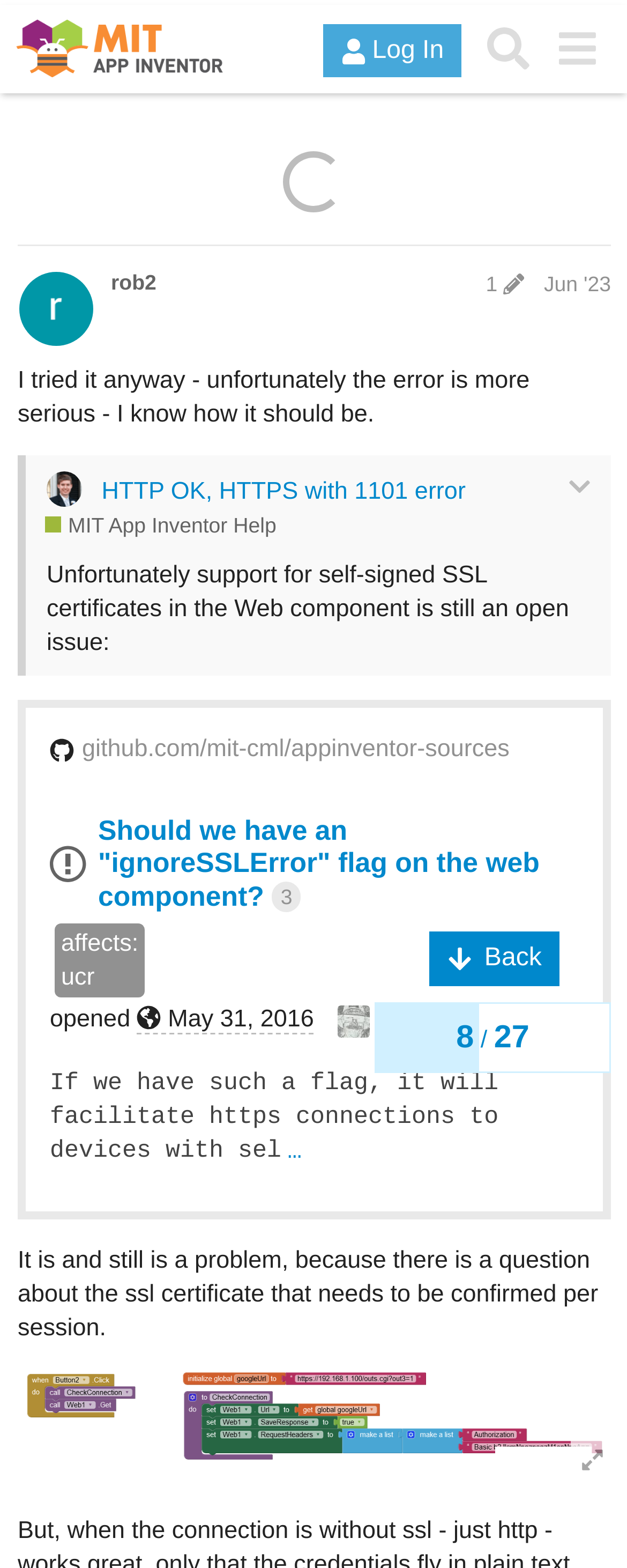Provide a short answer using a single word or phrase for the following question: 
What is the status of this topic?

Closed